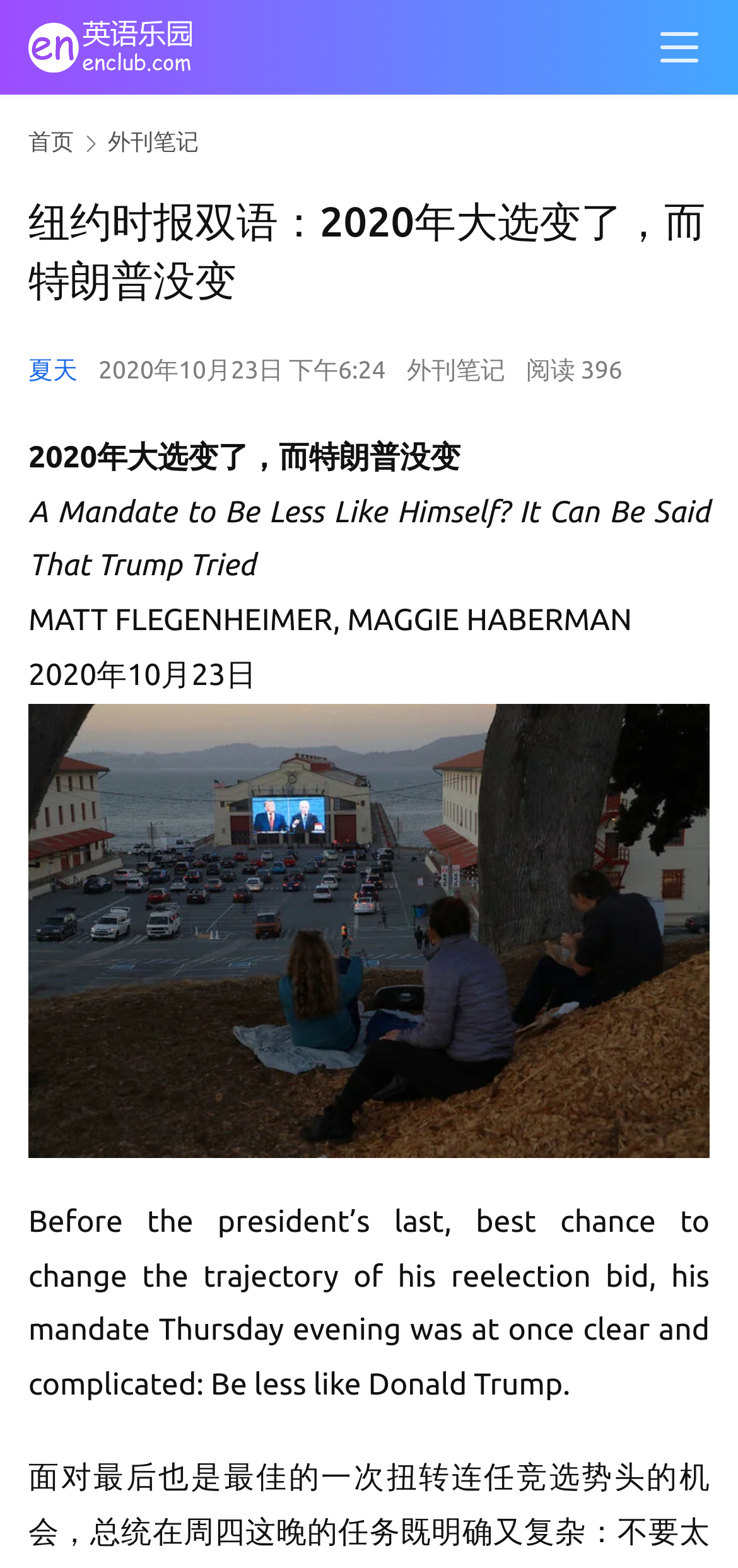Analyze the image and give a detailed response to the question:
Who are the authors of the article?

I found the authors' names by looking at the text below the title of the article, which lists the authors as 'MATT FLEGENHEIMER, MAGGIE HABERMAN'.